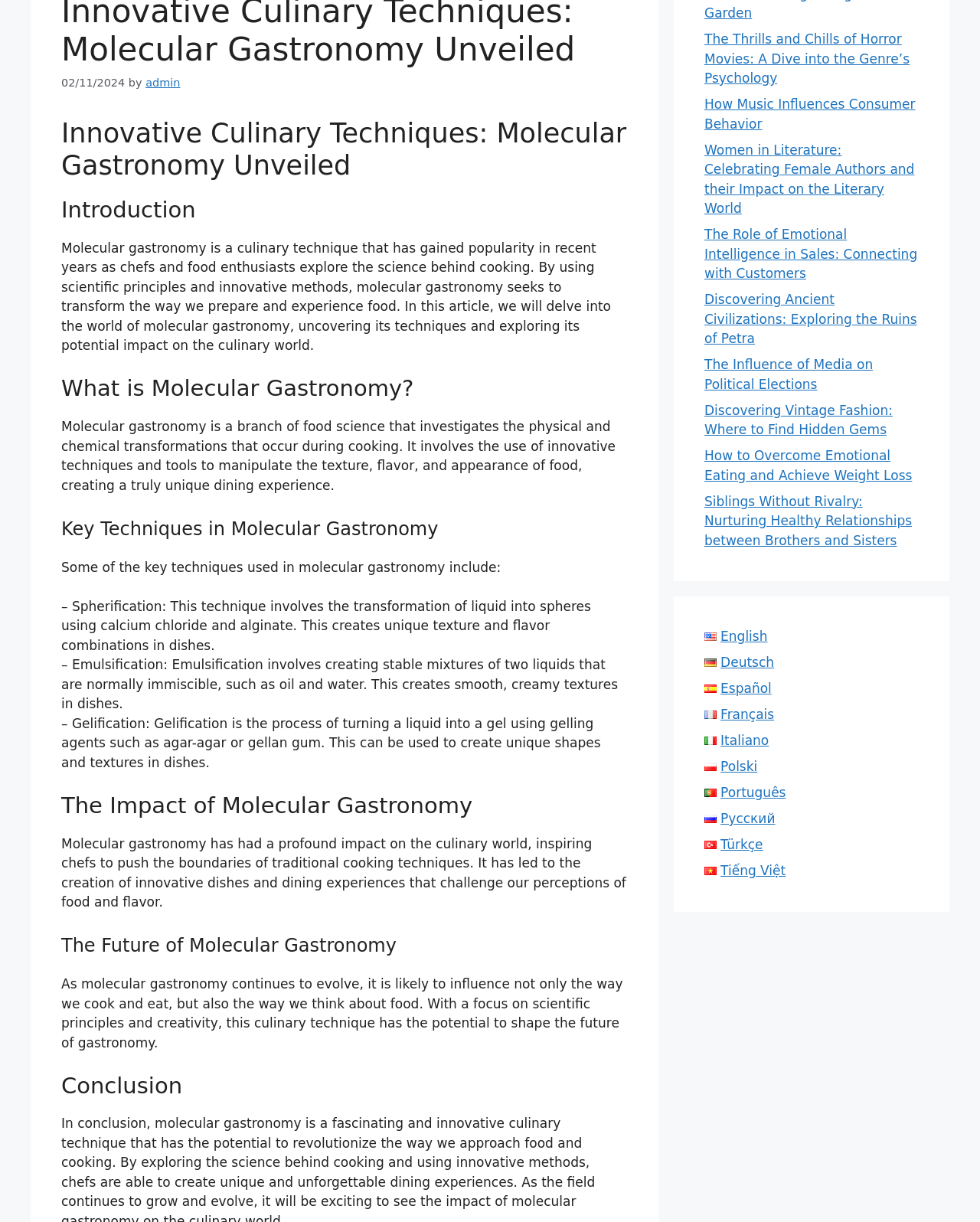Locate and provide the bounding box coordinates for the HTML element that matches this description: "2. Electrical wiring issues".

None